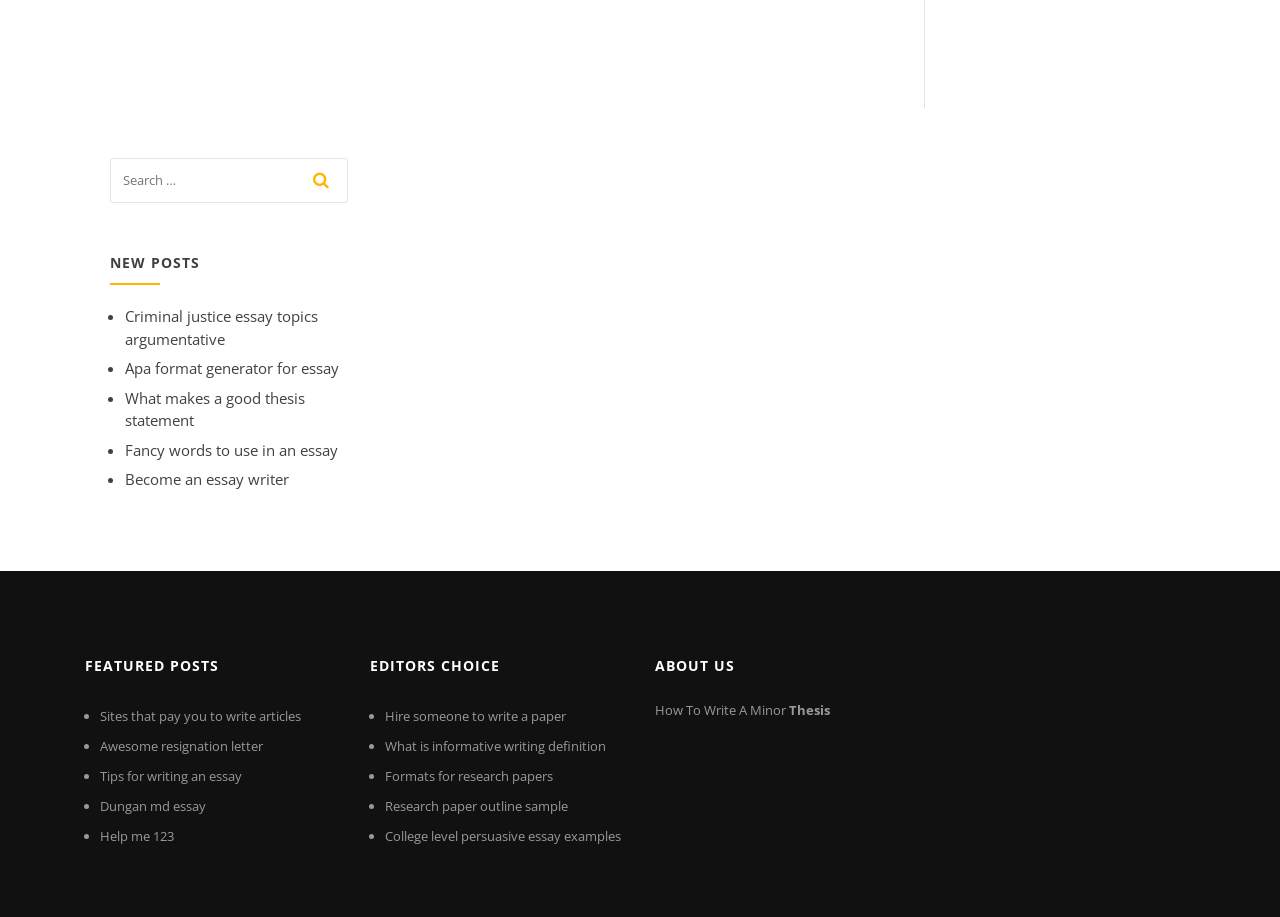Please reply to the following question using a single word or phrase: 
What are the three categories of posts on the webpage?

New Posts, Featured Posts, Editor's Choice